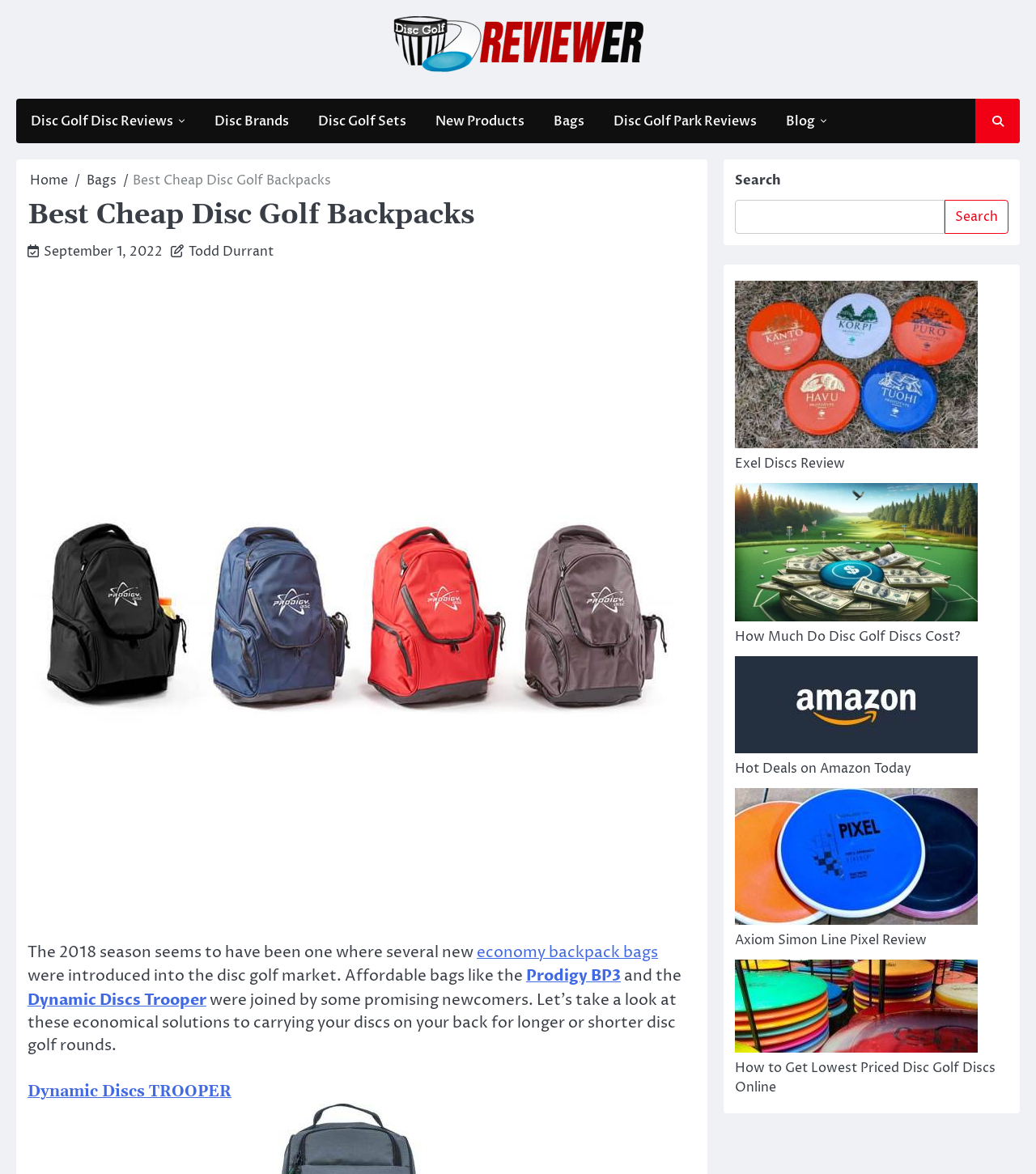What is the date of this article?
Look at the image and answer the question using a single word or phrase.

September 1, 2022